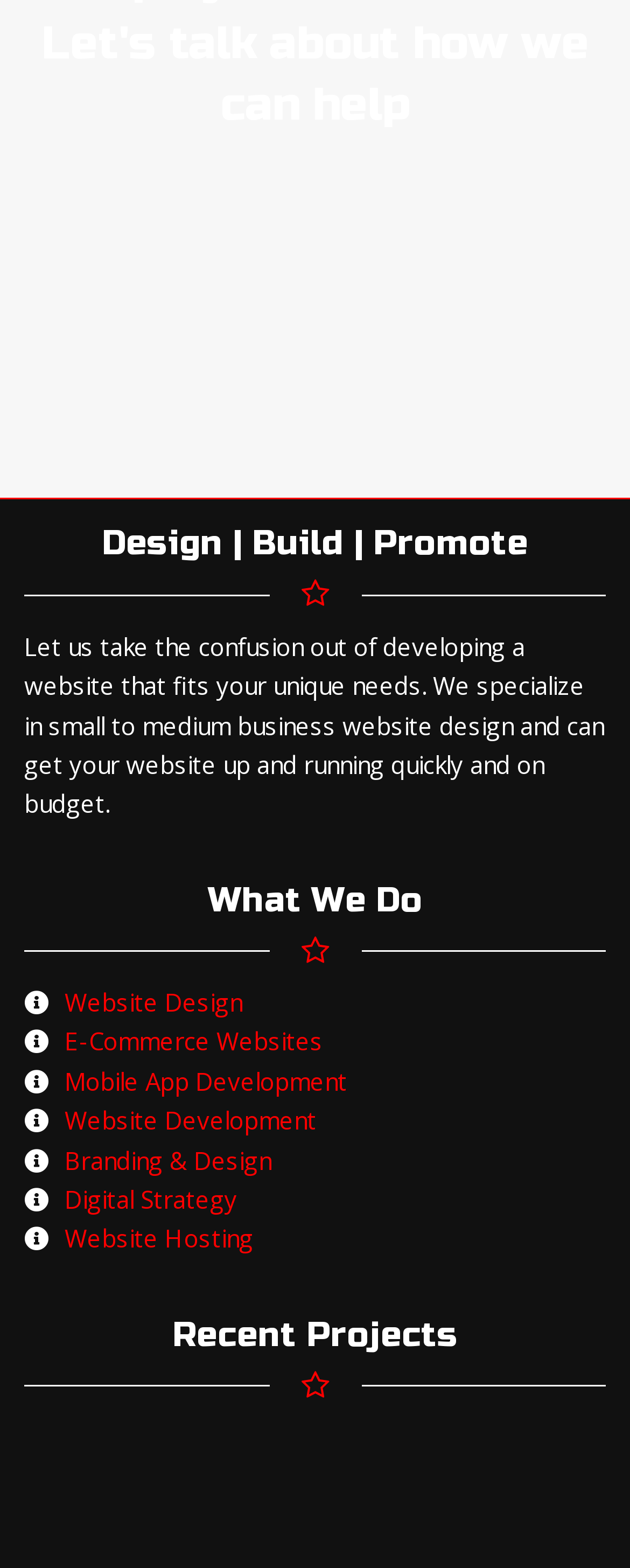Please provide the bounding box coordinates for the UI element as described: "Website Development". The coordinates must be four floats between 0 and 1, represented as [left, top, right, bottom].

[0.103, 0.704, 0.503, 0.725]